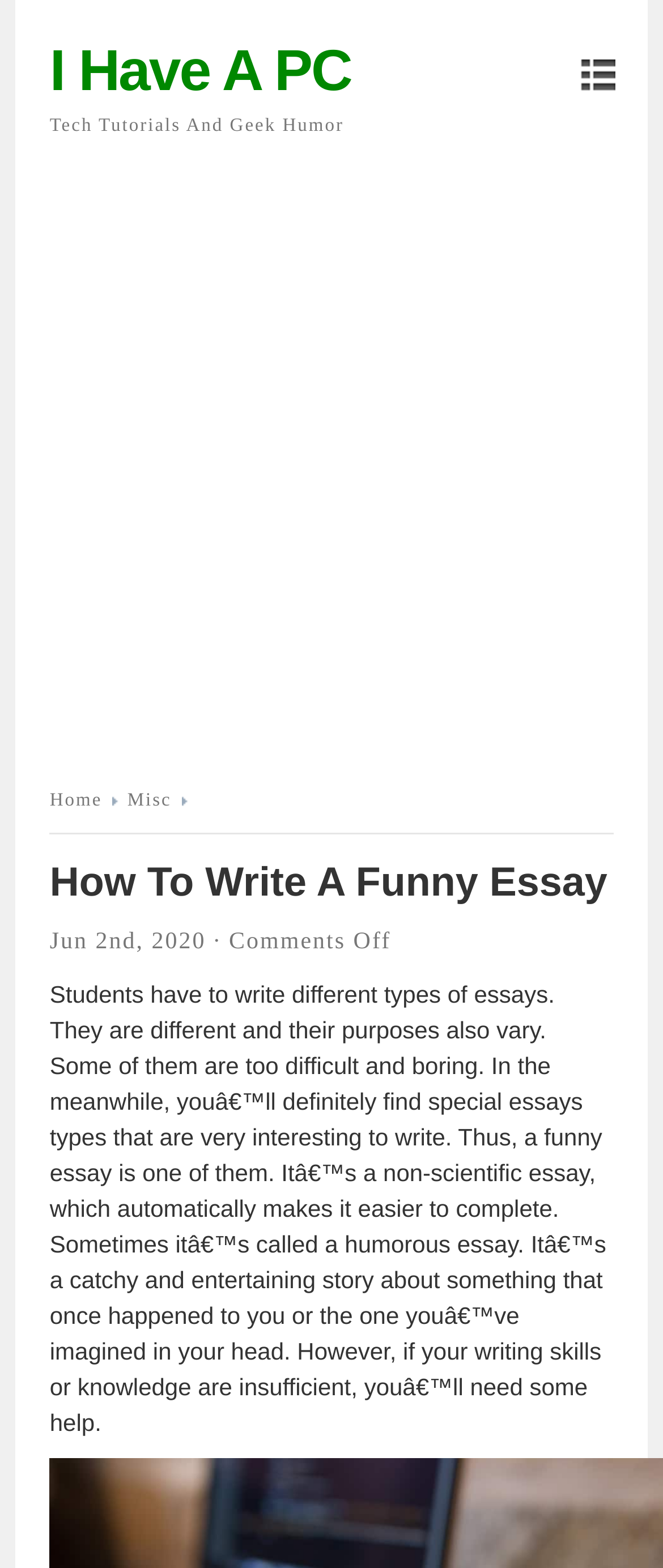Produce a meticulous description of the webpage.

The webpage is about writing a funny essay, with the main title "How To Write A Funny Essay" prominently displayed near the top of the page. Below the title, there is a date "Jun 2nd, 2020" and a "Comments Off" label. 

At the very top of the page, there is a heading "I Have A PC" with a link to the same text, followed by a static text "Tech Tutorials And Geek Humor". On the right side of the top section, there is an advertisement iframe.

The webpage has a navigation menu with links to "Home" and "Misc" on the left side, below the top section. 

The main content of the webpage is a block of text that explains what a funny essay is, its characteristics, and how it differs from other types of essays. The text also mentions that writing a funny essay can be easier than other types, but may still require help if the writer's skills are insufficient.